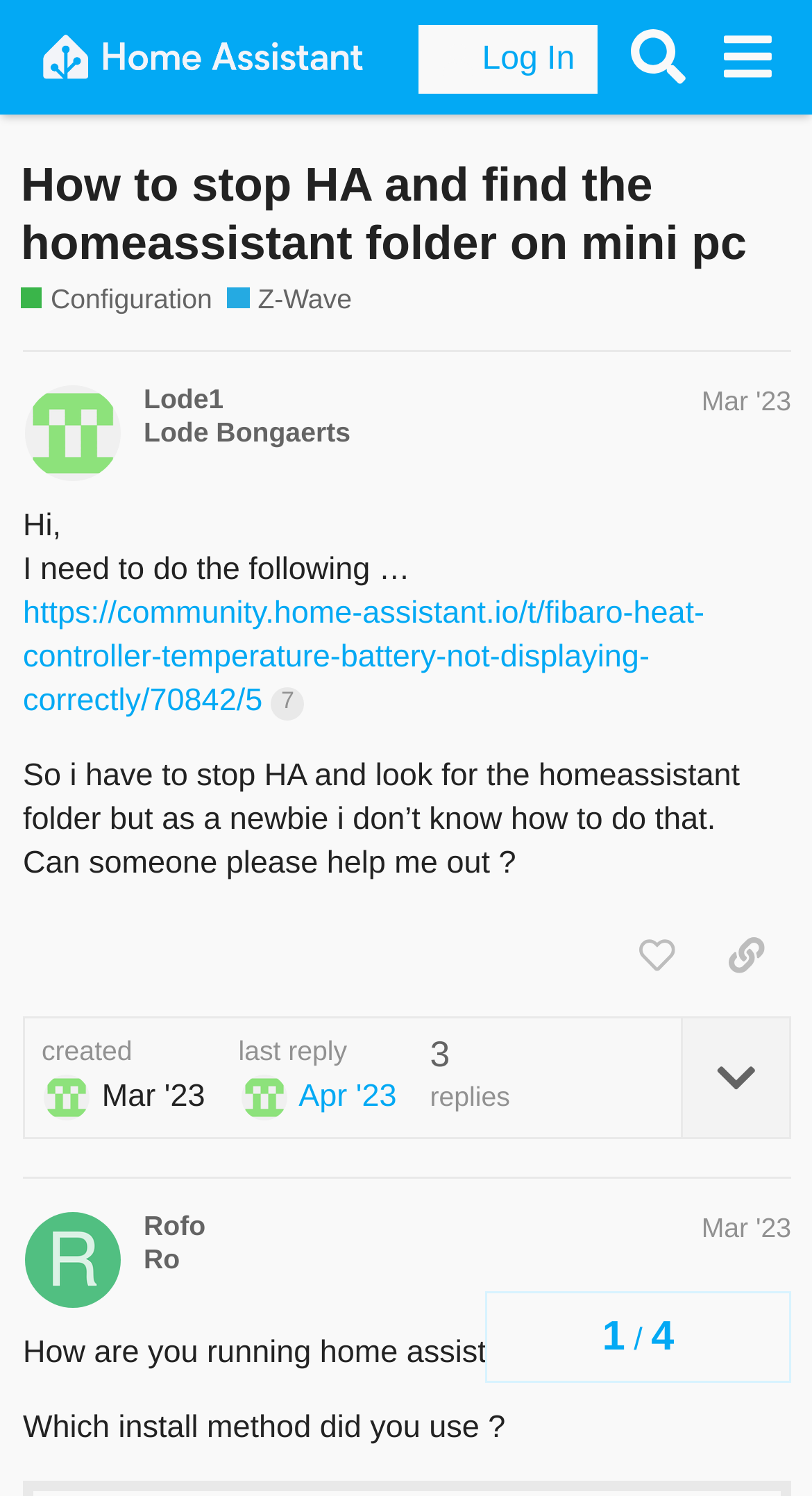Determine the bounding box coordinates for the area that needs to be clicked to fulfill this task: "Like the post". The coordinates must be given as four float numbers between 0 and 1, i.e., [left, top, right, bottom].

[0.753, 0.613, 0.864, 0.666]